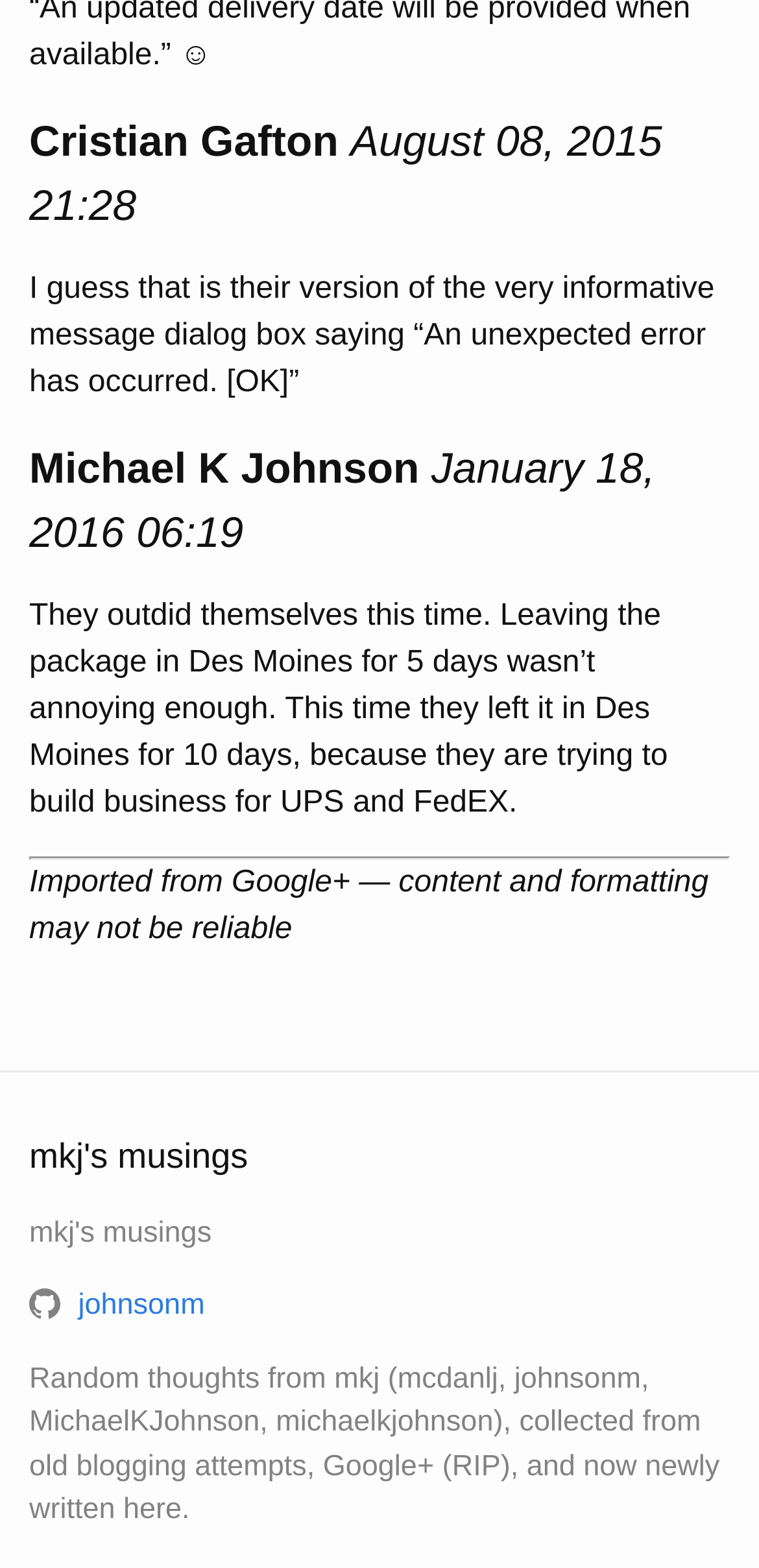What is the source of the imported content?
We need a detailed and meticulous answer to the question.

The webpage has a text that reads 'Imported from Google+ — content and formatting may not be reliable', indicating that the content was imported from Google+.